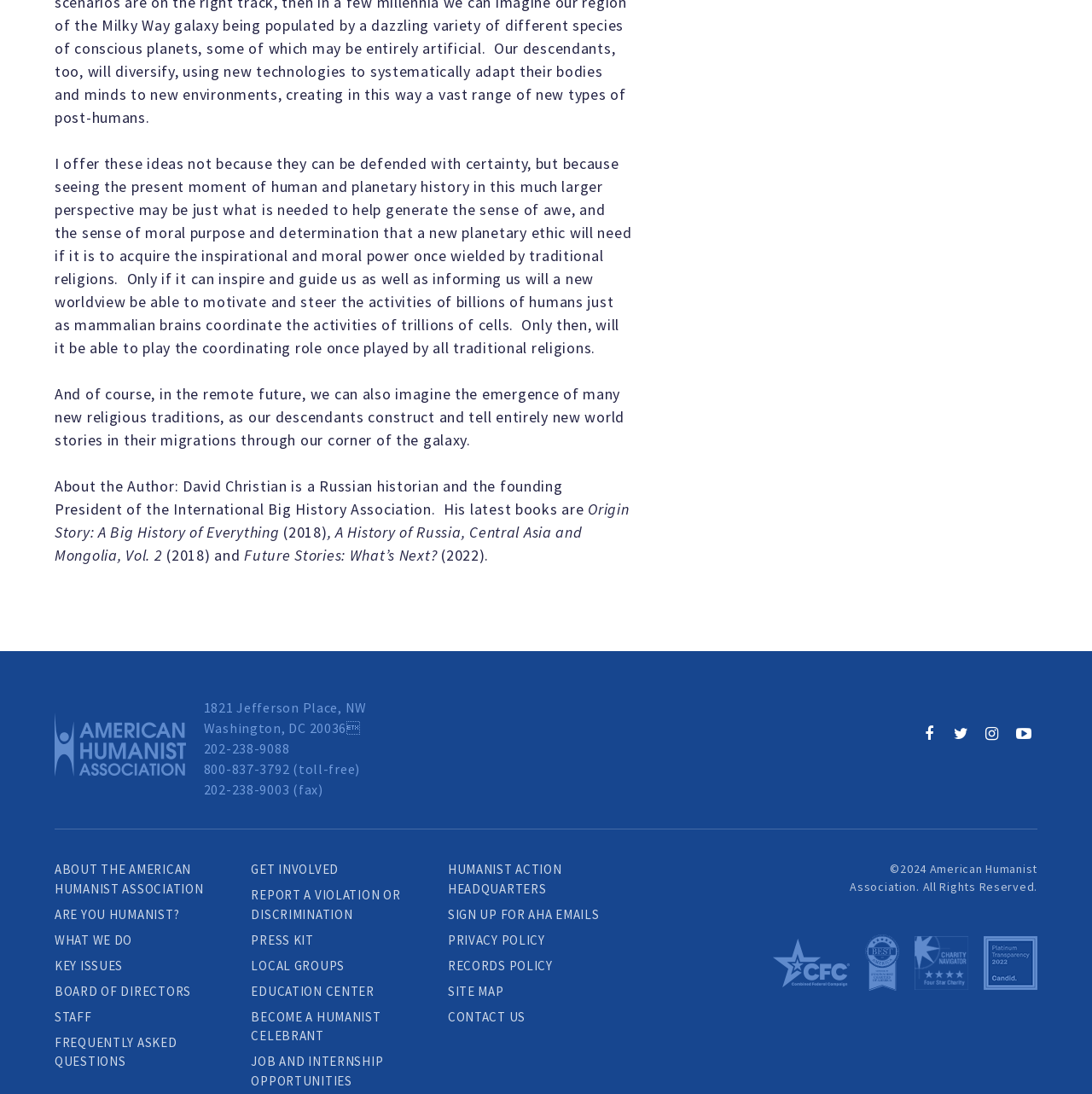Determine the bounding box of the UI element mentioned here: "Sign Up for AHA Emails". The coordinates must be in the format [left, top, right, bottom] with values ranging from 0 to 1.

[0.41, 0.828, 0.549, 0.843]